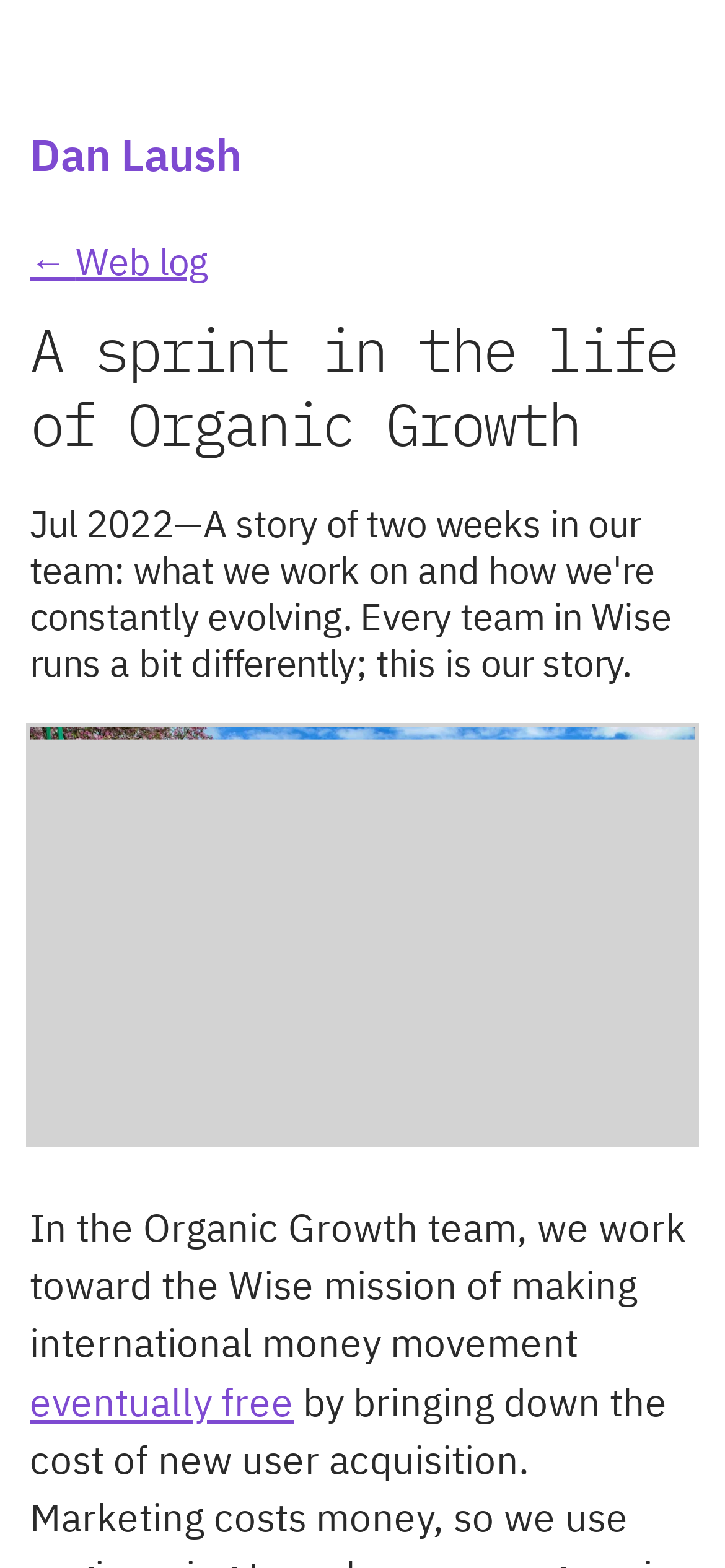Provide the bounding box coordinates of the UI element that matches the description: "Dan Laush".

[0.041, 0.087, 0.333, 0.115]